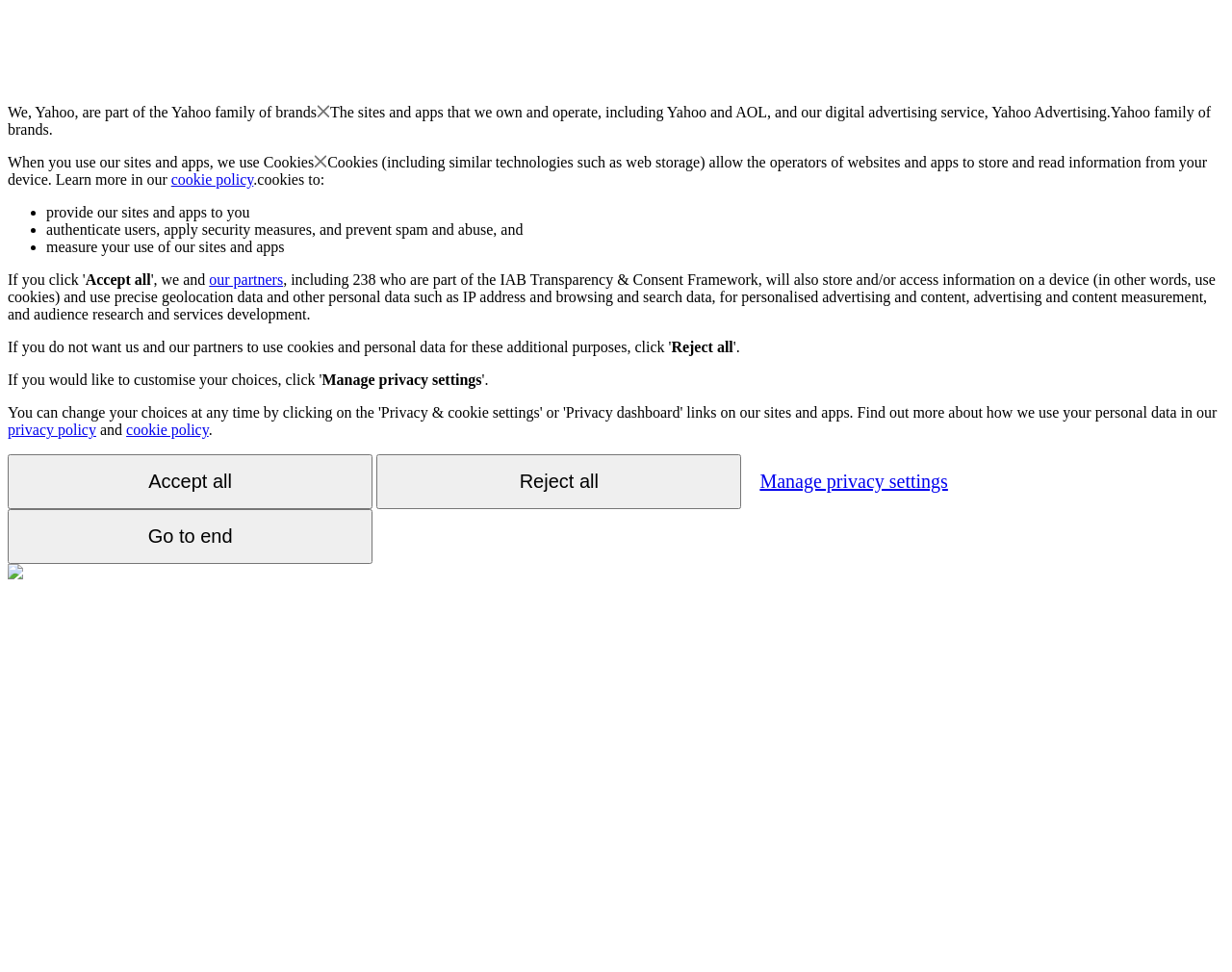Identify the bounding box coordinates of the section that should be clicked to achieve the task described: "Go to the 'privacy policy'".

[0.006, 0.434, 0.078, 0.45]